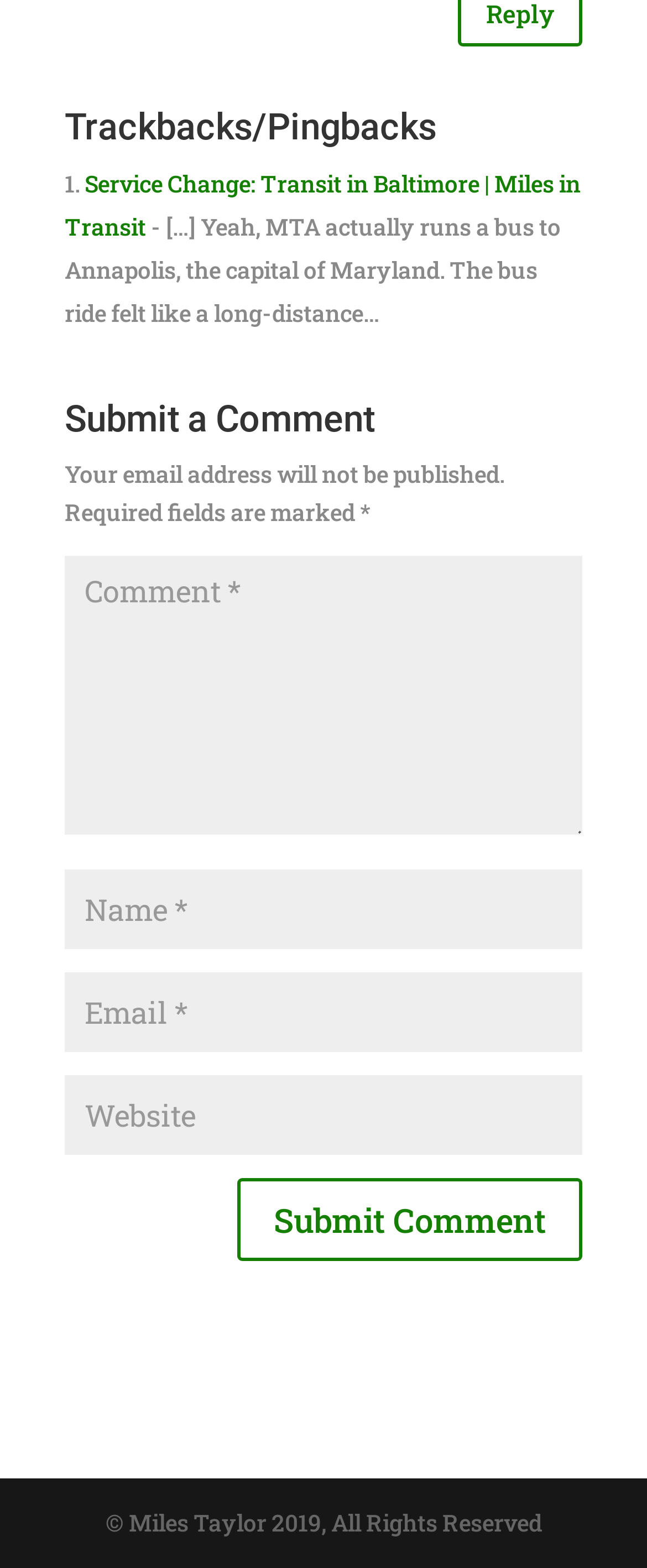Using the given description, provide the bounding box coordinates formatted as (top-left x, top-left y, bottom-right x, bottom-right y), with all values being floating point numbers between 0 and 1. Description: input value="Comment *" name="comment"

[0.1, 0.355, 0.9, 0.533]